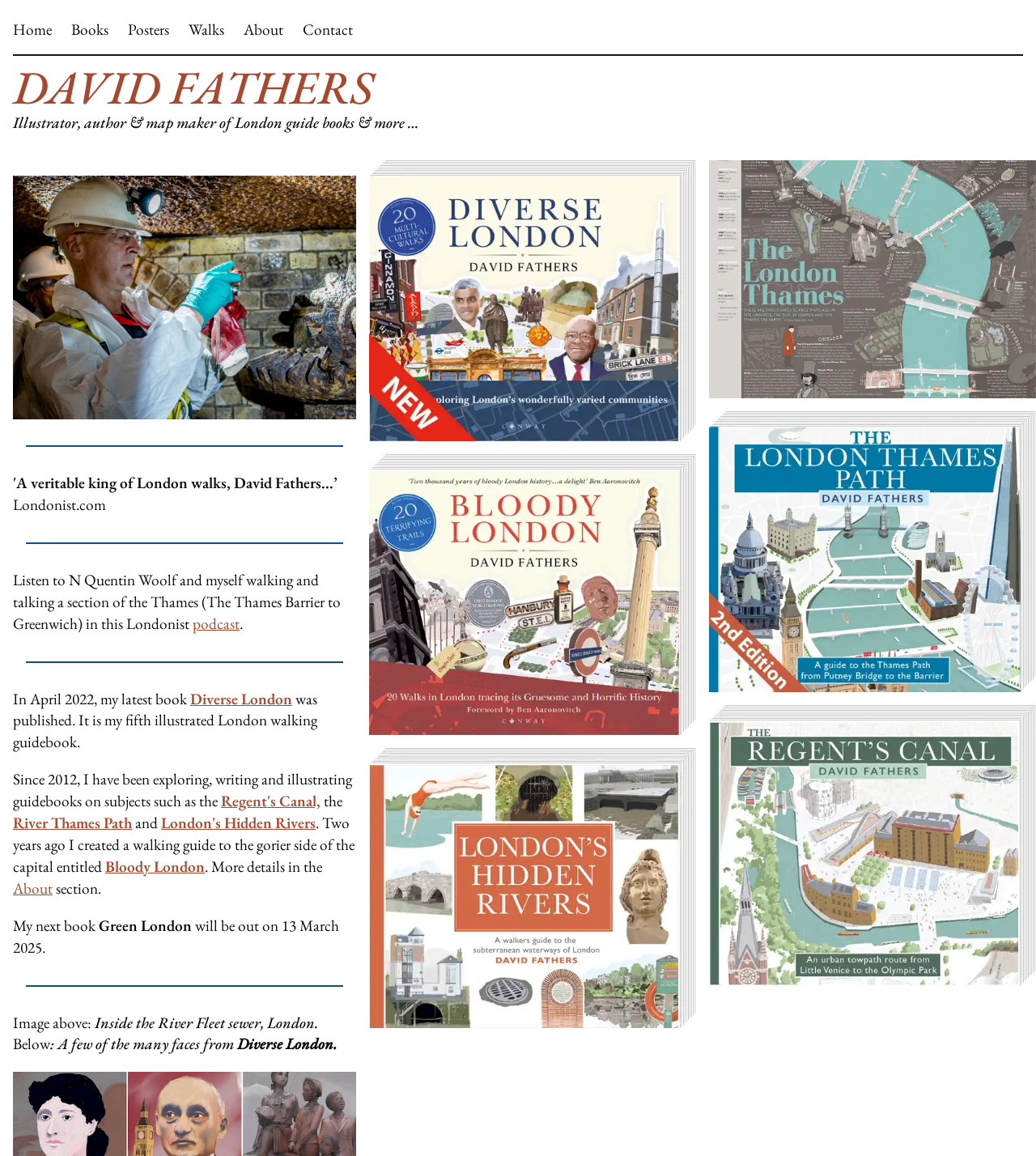Offer a meticulous caption that includes all visible features of the webpage.

This webpage is about David Fathers, an illustrator, author, and map maker of London guide books. At the top, there are six links: Home, Books, Posters, Walks, About, and Contact, aligned horizontally. Below these links, there is a heading "DAVID FATHERS" with a link to the same text. 

Underneath the heading, there is a brief description of David Fathers as an illustrator, author, and map maker. To the right of this text, there is an image of David Fathers inside the River Fleet sewer. 

Below the image, there are several sections of text and links. The first section mentions a podcast on Londonist.com where David Fathers talks about walking and talking along the Thames. The next section announces the publication of his latest book, "Diverse London", in April 2022. 

Following this, there are several paragraphs describing David Fathers' work, including his guidebooks on the Regent's Canal, River Thames Path, and London's Hidden Rivers. There is also a mention of his book "Bloody London", which explores the gorier side of the capital. 

The webpage also mentions David Fathers' next book, "Green London", which will be published on 13 March 2025. 

Below these sections, there are several horizontal separators, followed by a section with an image above and text describing it as being inside the River Fleet sewer. 

The final section of the webpage features several links to David Fathers' books, including "Diverse London", "Bloody London", "London's Hidden Rivers", "The London Thames Path", and "The Regent's Canal", each with a corresponding figure. There is also a link to posters on sale, featuring the London Thames.